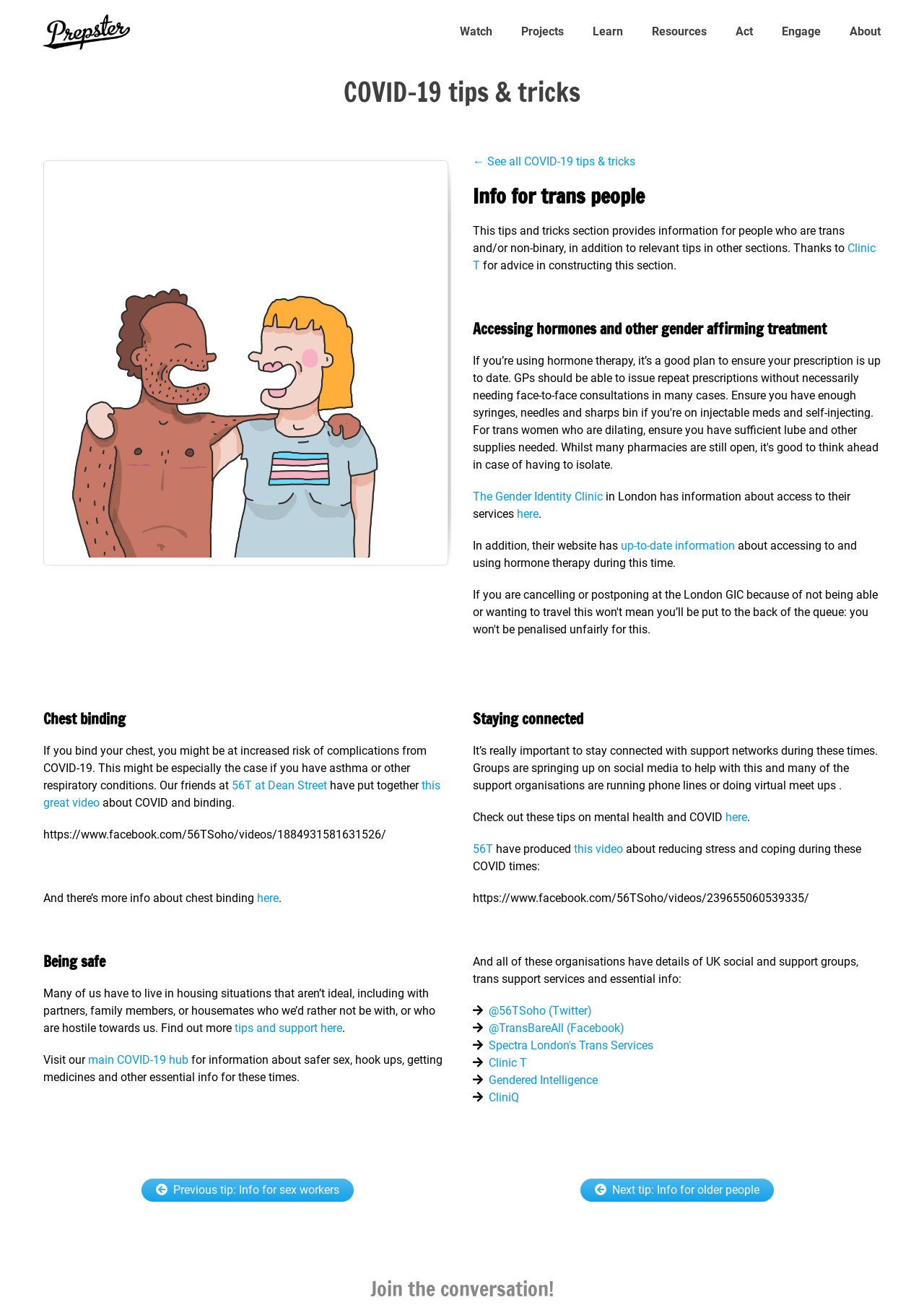Create a detailed summary of the webpage's content and design.

This webpage is dedicated to providing COVID-19 tips and tricks specifically for trans people. At the top of the page, there is a navigation menu with links to various sections, including "Watch", "Projects", "Learn", "Resources", "Act", "Engage", and "About". Below the navigation menu, there is a main section with a heading "COVID-19 tips & tricks" and a subheading "Info for trans people". 

The main section is divided into several subsections, each with its own heading. The first subsection provides information about accessing hormones and other gender-affirming treatment, with links to relevant resources. The second subsection discusses chest binding and its potential risks during the COVID-19 pandemic, with a link to a video about COVID and binding. 

The third subsection focuses on being safe, particularly for those living in housing situations that are not ideal. It provides tips and support for staying safe during these times. The fourth subsection is about staying connected with support networks, with links to resources on mental health and COVID-19. 

There are also links to various organizations that provide support services, including 56T, Trans Bare All, Spectra London's Trans Services, Clinic T, Gendered Intelligence, and CliniQ. At the bottom of the page, there are links to previous and next tips, as well as a call to "Join the conversation!"